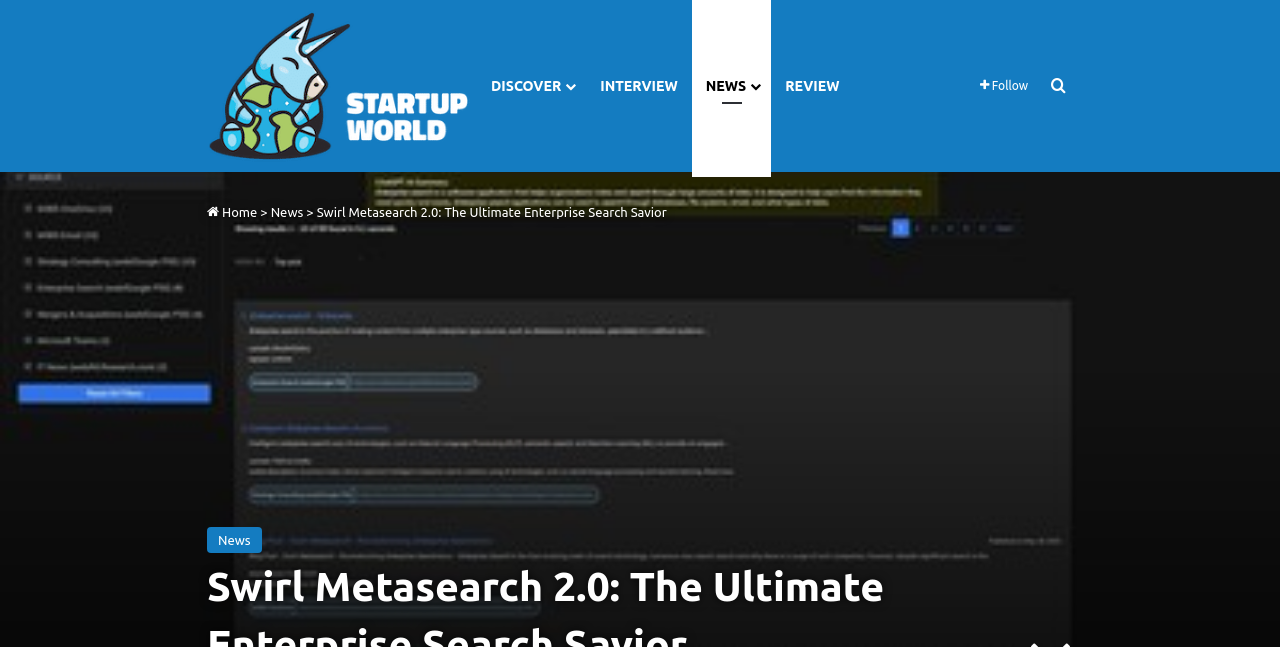Please determine the primary heading and provide its text.

Swirl Metasearch 2.0: The Ultimate Enterprise Search Savior